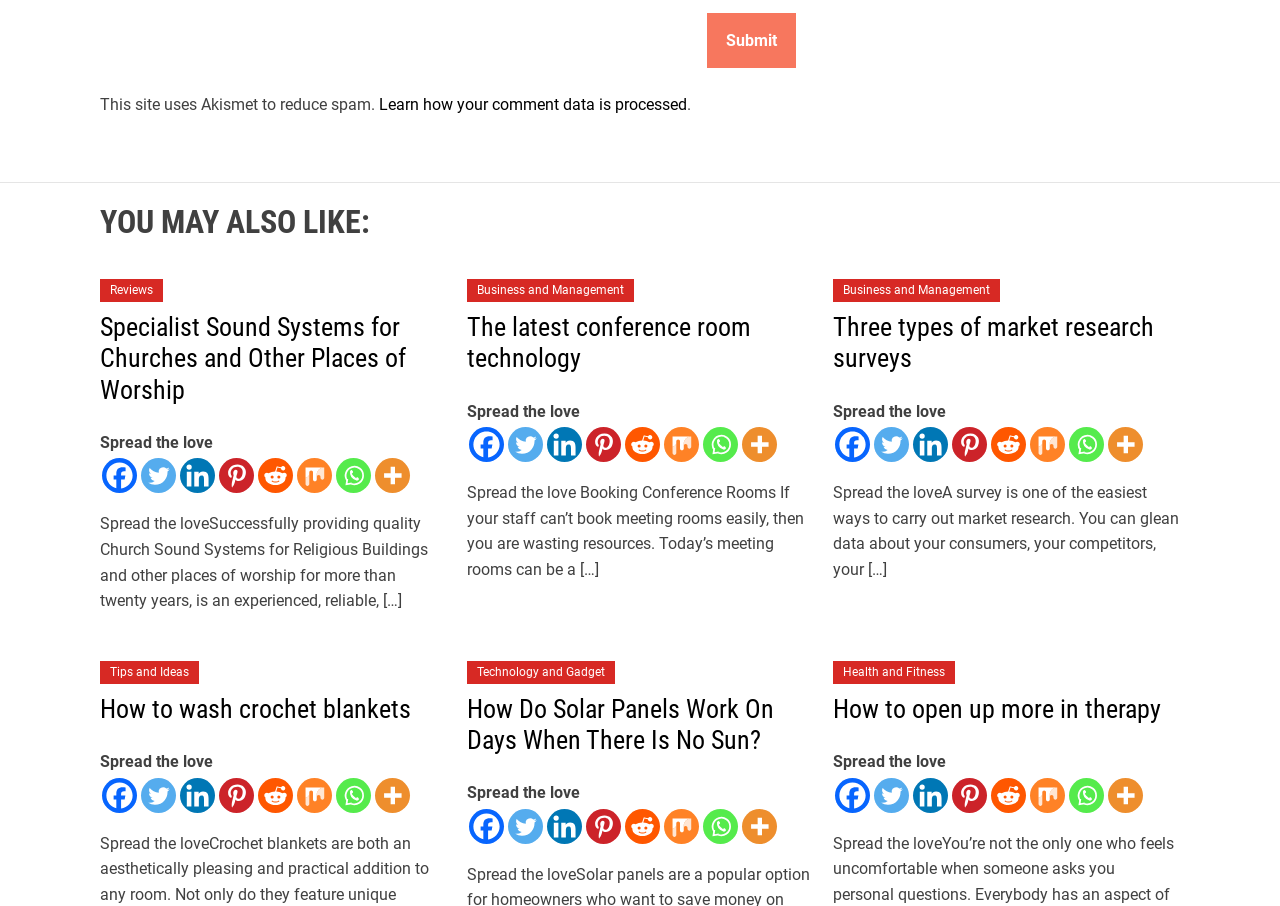Please determine the bounding box coordinates of the element to click on in order to accomplish the following task: "View the article about The latest conference room technology". Ensure the coordinates are four float numbers ranging from 0 to 1, i.e., [left, top, right, bottom].

[0.365, 0.345, 0.586, 0.412]